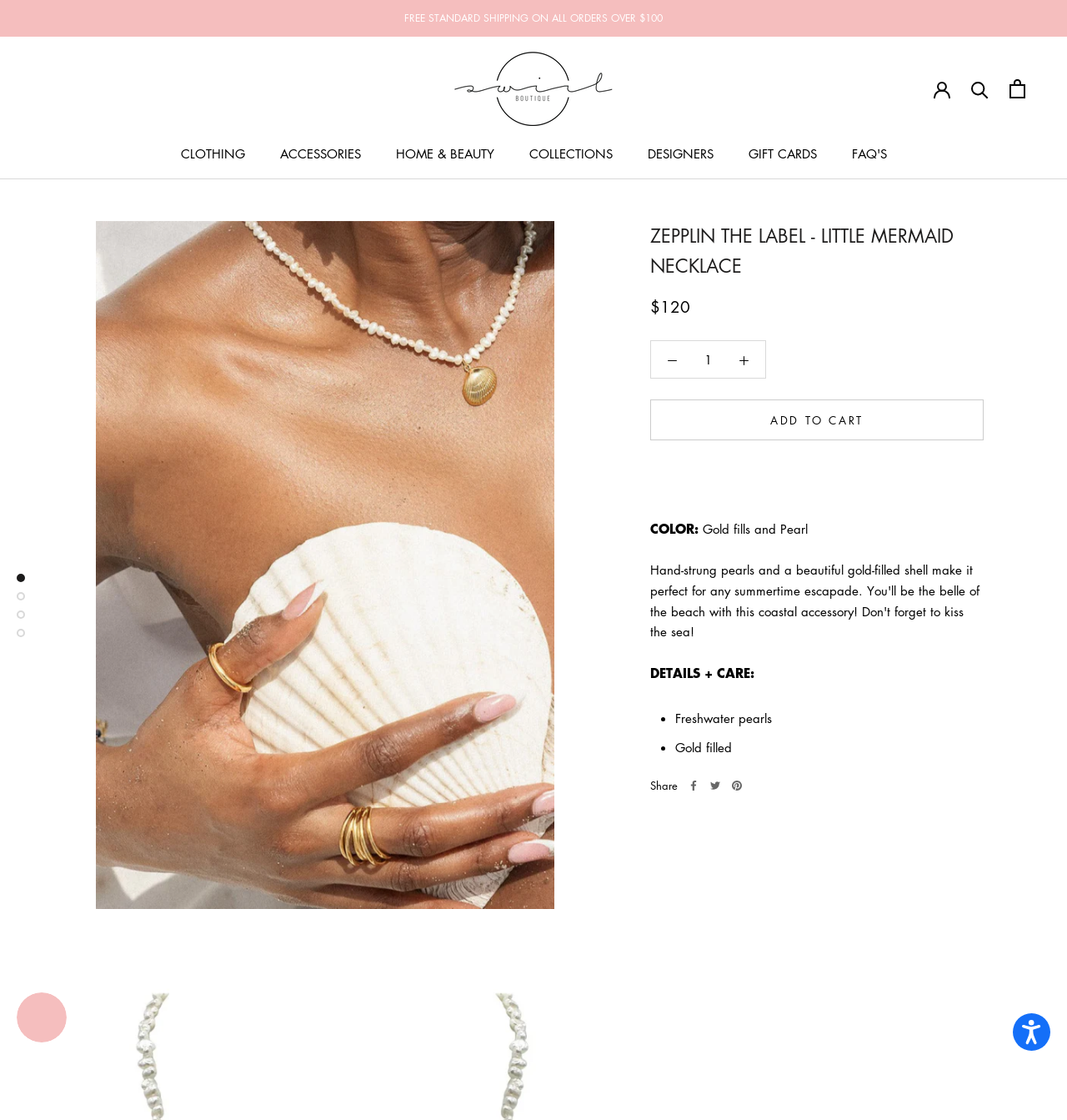What is the price of the product?
Please give a detailed answer to the question using the information shown in the image.

I found the answer by looking at the product details section, where the price '$120' is displayed below the product name.